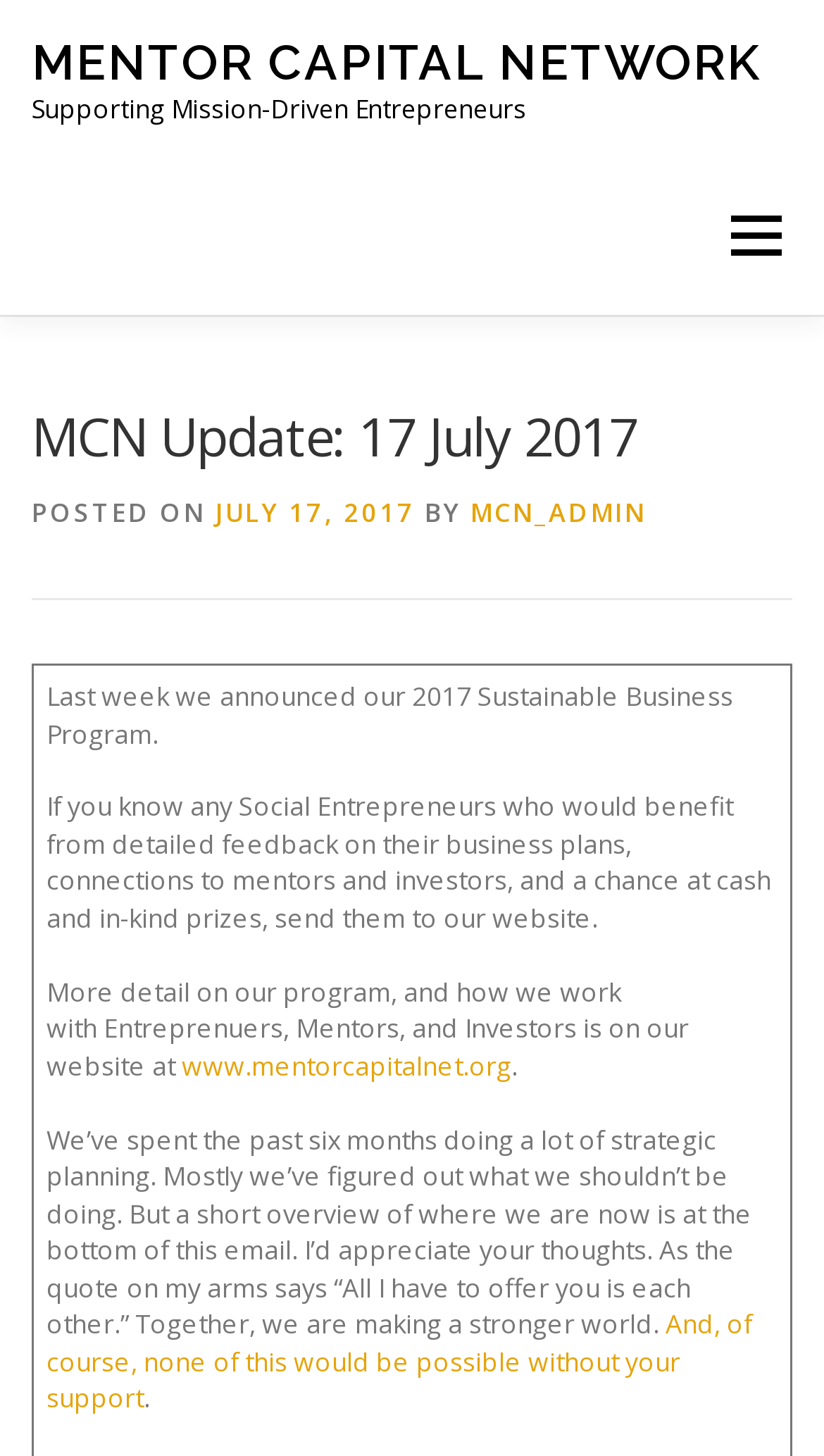Describe every aspect of the webpage in a detailed manner.

The webpage is about Mentor Capital Network (MCN) and its update on July 17, 2017. At the top left, there is a link to the MCN website, followed by a static text "Supporting Mission-Driven Entrepreneurs". On the top right, there is a link to the menu. 

Below the menu, there are five links in a row: "HOME", "ENTREPRENEURS", "MENTORS", "RESOURCES", and "SUPPORT THE MCN". 

Underneath these links, there is a header section with a heading "MCN Update: 17 July 2017". Below the heading, there is a static text "POSTED ON" followed by a link to the date "JULY 17, 2017". Next to the date, there is a static text "BY" followed by a link to the author "MCN_ADMIN". 

The main content of the webpage is a message from the author, which starts with a brief introduction to the program and its website. The message then shifts to the author's reflection on the past six months, mentioning that they have figured out what they shouldn't be doing. The author invites readers to share their thoughts and provides a quote "All I have to offer you is each other." The message concludes with an expression of gratitude to the readers for their support.